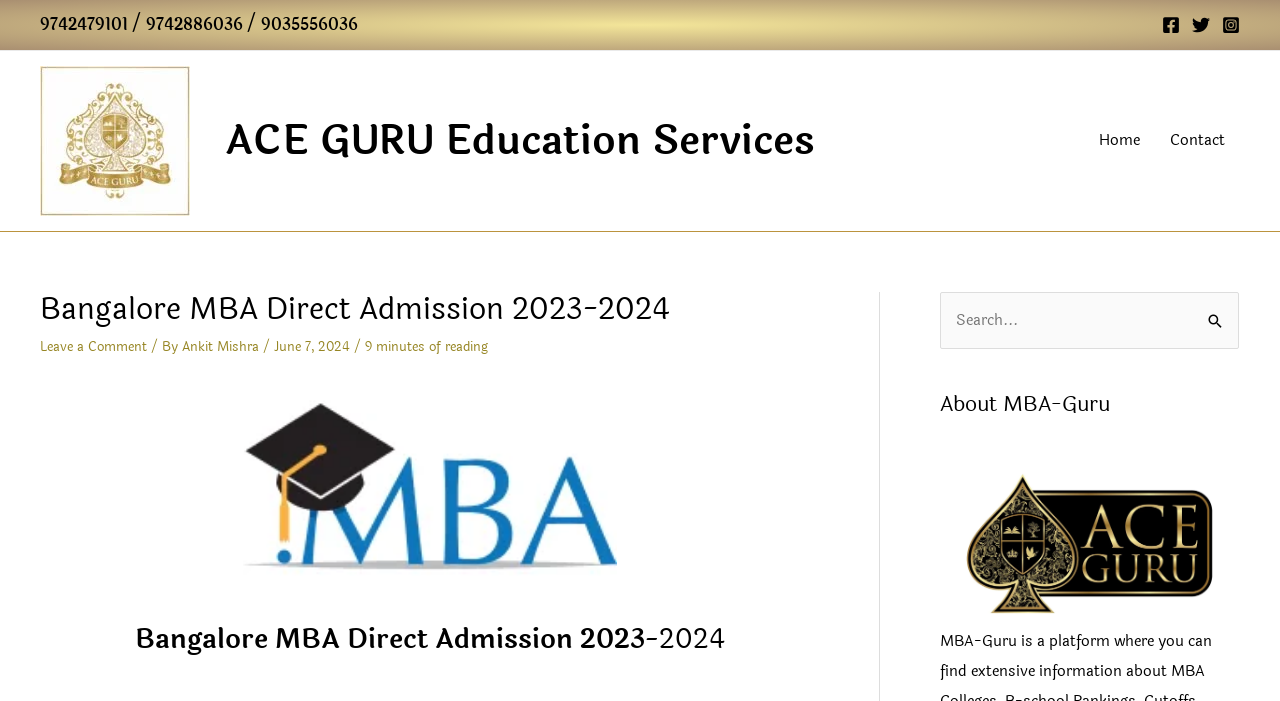Using the format (top-left x, top-left y, bottom-right x, bottom-right y), and given the element description, identify the bounding box coordinates within the screenshot: Ankit Mishra

[0.142, 0.481, 0.205, 0.509]